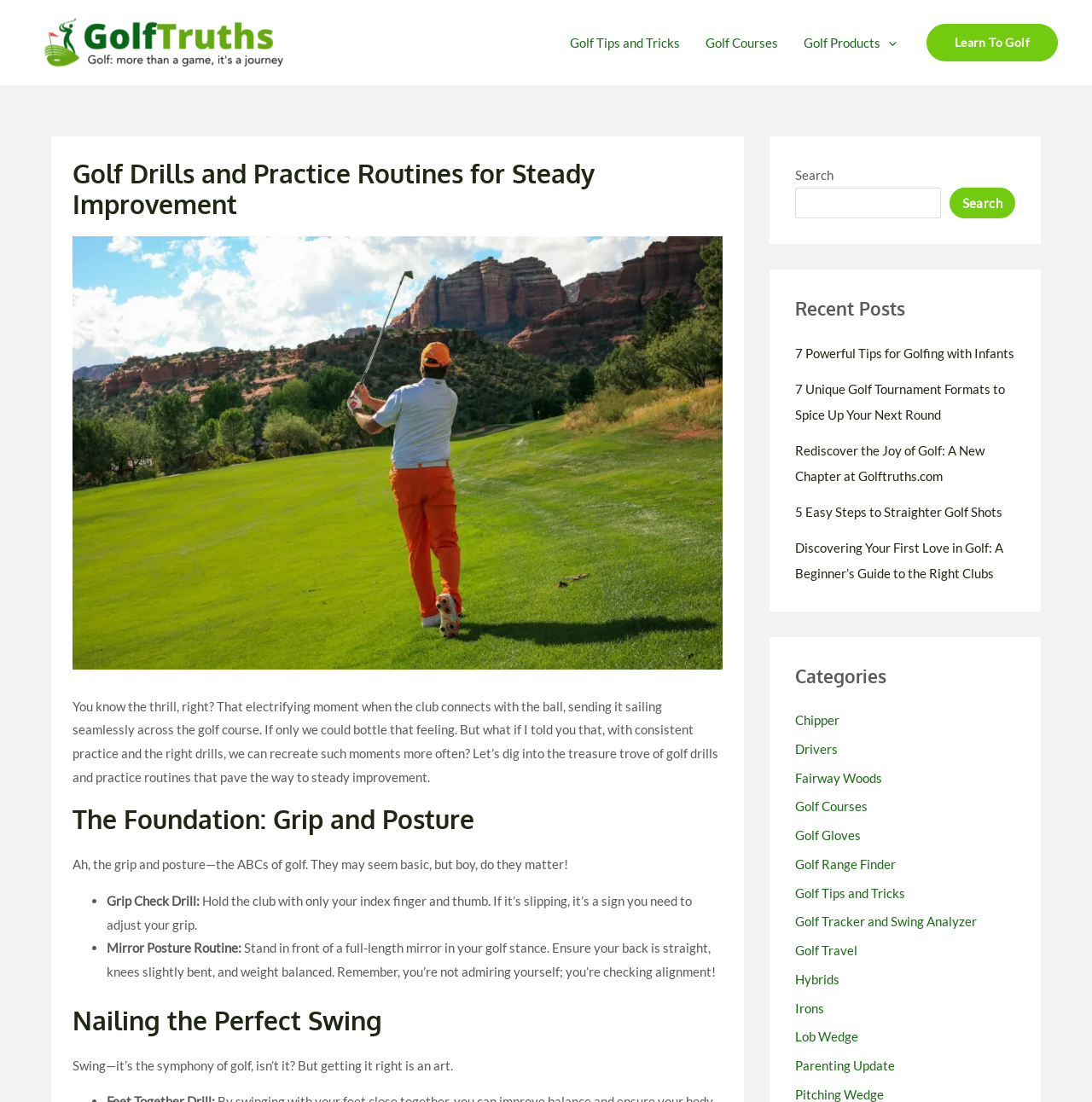Give an in-depth explanation of the webpage layout and content.

This webpage is about golf, specifically focusing on golf drills and practice routines for steady improvement. At the top left, there is a logo and a link to "Golf Truths" with an image of the same name. Next to it, there is a navigation menu with links to "Golf Tips and Tricks", "Golf Courses", and "Golf Products Menu Toggle", which has a dropdown menu with an image.

On the right side of the top section, there is a link to "Learn To Golf". Below this, there is a header section with a heading "Golf Drills and Practice Routines for Steady Improvement" and a paragraph of text that introduces the concept of recreating thrilling moments in golf through consistent practice and the right drills.

The main content of the page is divided into three sections. The first section is about the foundation of golf, including grip and posture. It has a heading "The Foundation: Grip and Posture" and two subheadings "Grip Check Drill" and "Mirror Posture Routine" with descriptive text and bullet points.

The second section is about nailing the perfect swing, with a heading "Nailing the Perfect Swing" and a paragraph of text that describes the art of getting the swing right.

At the bottom right, there is a search bar with a search button and a complementary section with recent posts, including links to several articles about golf. Below this, there is a section with categories, including links to various golf-related topics such as chipper, drivers, fairway woods, and more.

Overall, the webpage is well-organized and easy to navigate, with clear headings and descriptive text that provides valuable information about golf drills and practice routines.